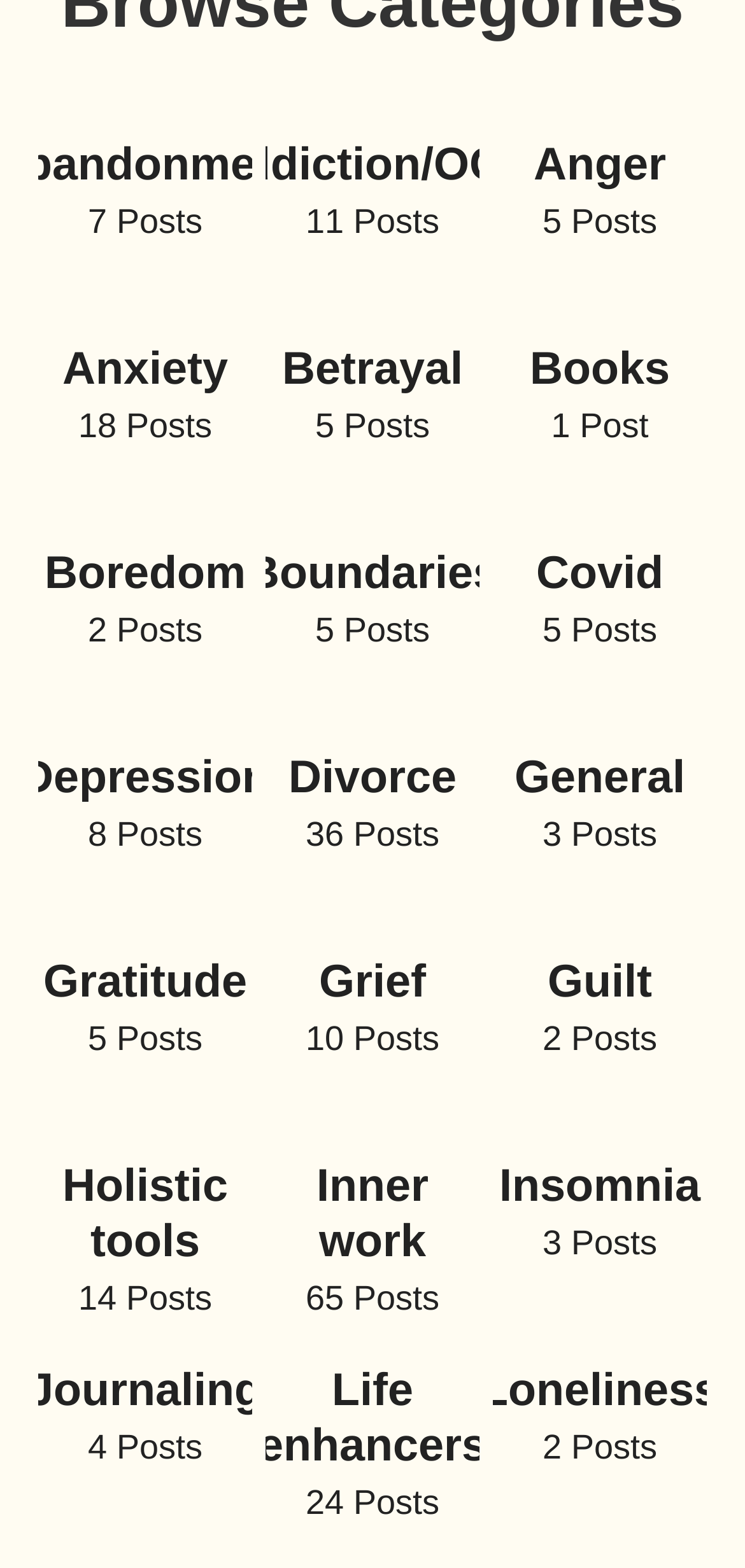Determine the bounding box coordinates of the section I need to click to execute the following instruction: "Explore posts about Holistic tools". Provide the coordinates as four float numbers between 0 and 1, i.e., [left, top, right, bottom].

[0.051, 0.728, 0.338, 0.85]